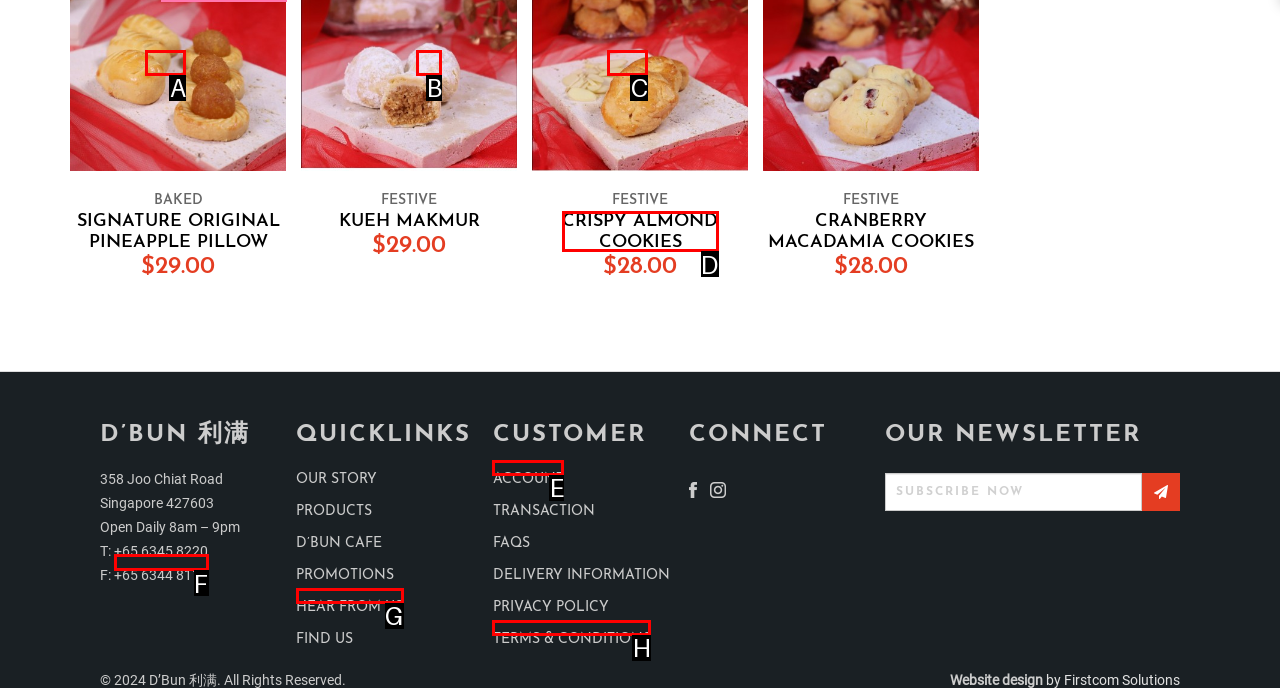Determine which HTML element best suits the description: +65 6344 8110. Reply with the letter of the matching option.

F